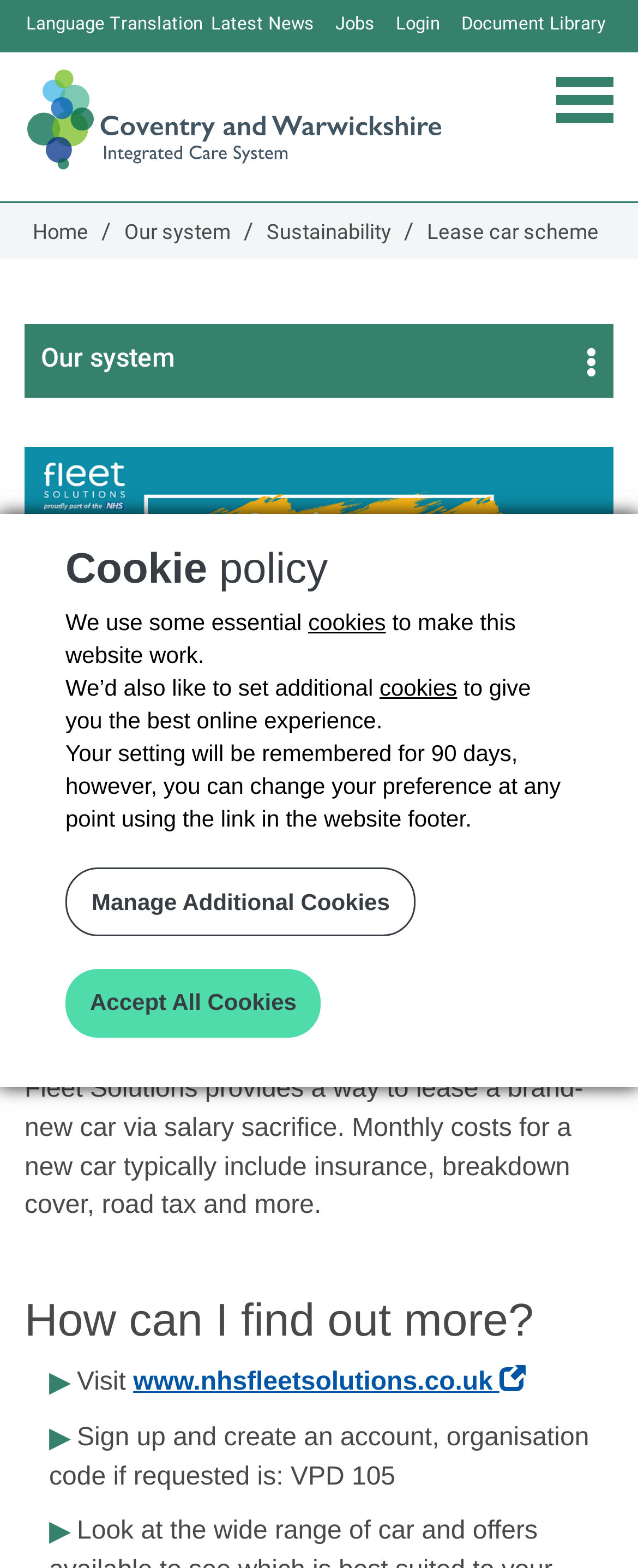Elaborate on the different components and information displayed on the webpage.

The webpage is about the "Happy Healthy Lives" lease car scheme. At the top, there are three links: "Latest News", "Jobs", and "Login", followed by a "Document Library" link. Below these links, there is a language translation option and a toggle navigation button.

The main content of the page is divided into sections. The first section has a heading "LEASE CAR SCHEME" and provides information about the lease car scheme, including the benefits and how it works. This section is located in the middle of the page, spanning from the top to about halfway down.

Below the lease car scheme section, there is a heading "How can I find out more?" followed by a paragraph of text that provides more information on how to learn more about the scheme. This section is located near the bottom of the page.

On the top-right corner of the page, there is a cookie policy notification with links to "Manage Additional Cookies" and "Accept All Cookies". This notification is divided into several sections, explaining the use of essential and additional cookies on the website.

There is also an image of the "Integrated Care System" logo on the top-left corner of the page, which is part of the website's navigation menu. The menu includes links to "Home", "Our system", "Sustainability", and "Lease car scheme", which is the current page.

Overall, the webpage is focused on providing information about the lease car scheme, with a clear and organized layout that makes it easy to navigate and find the necessary information.